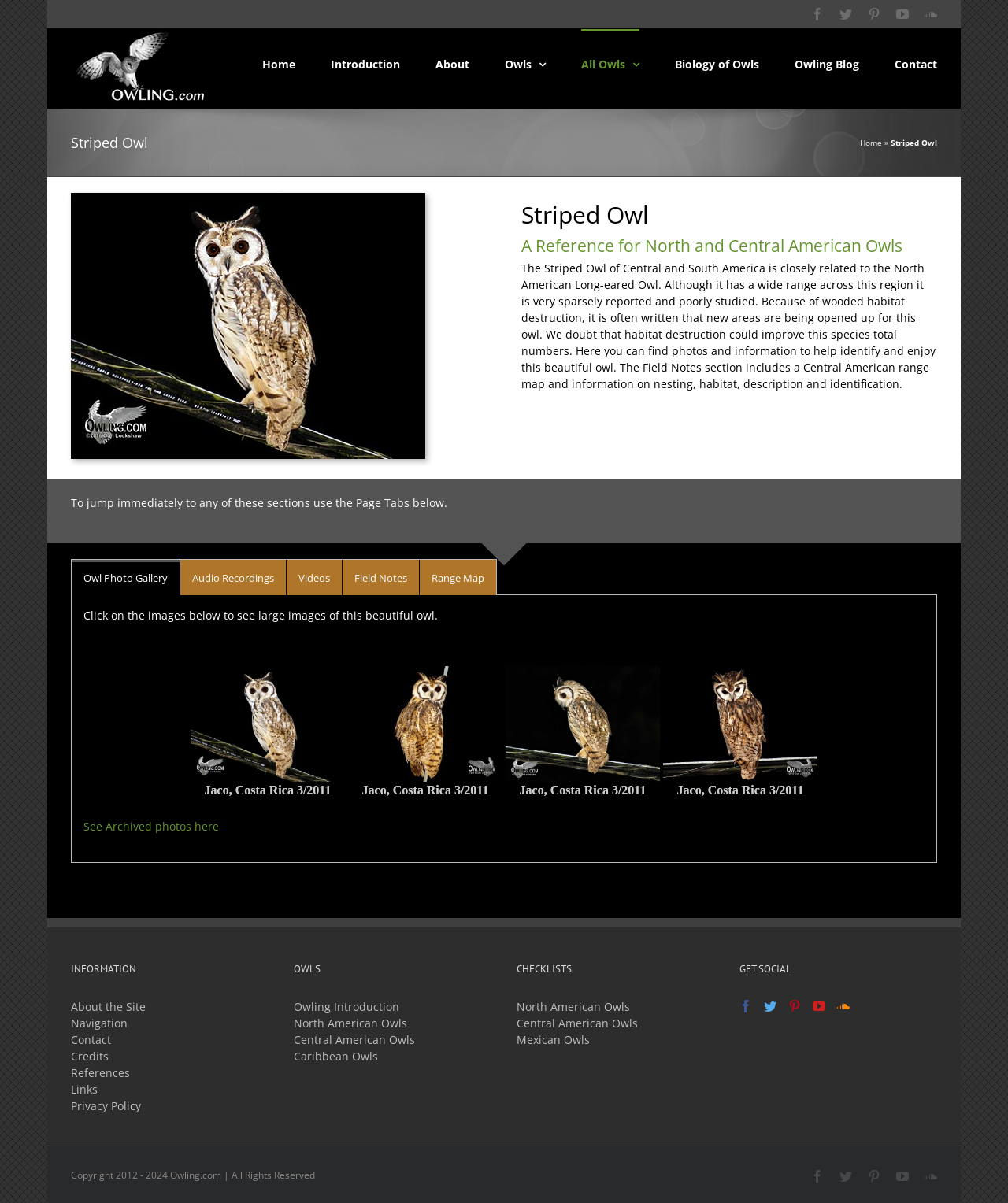How many images are displayed in the 'Owl Photo Gallery' section?
Answer briefly with a single word or phrase based on the image.

4